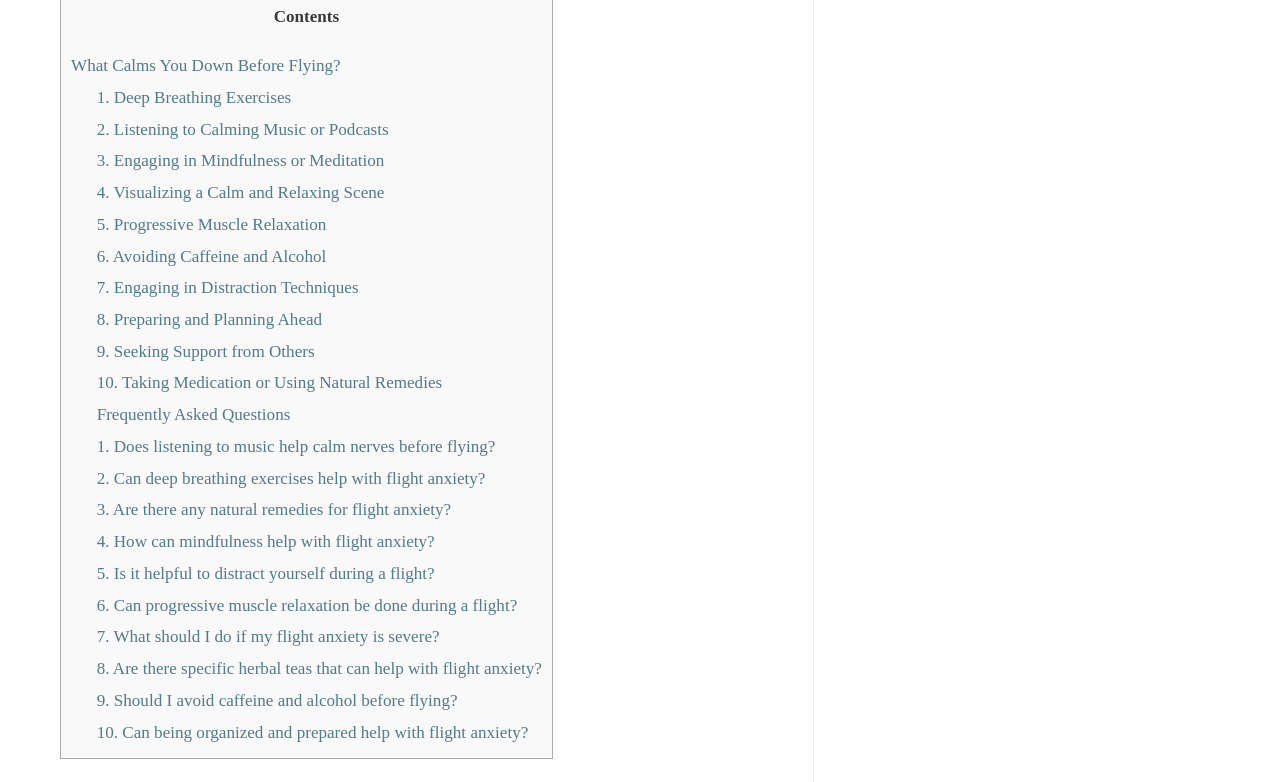How many calming techniques are listed on the webpage?
Can you give a detailed and elaborate answer to the question?

The webpage lists 10 calming techniques, each with a link to more information, and these techniques are numbered from 1 to 10.